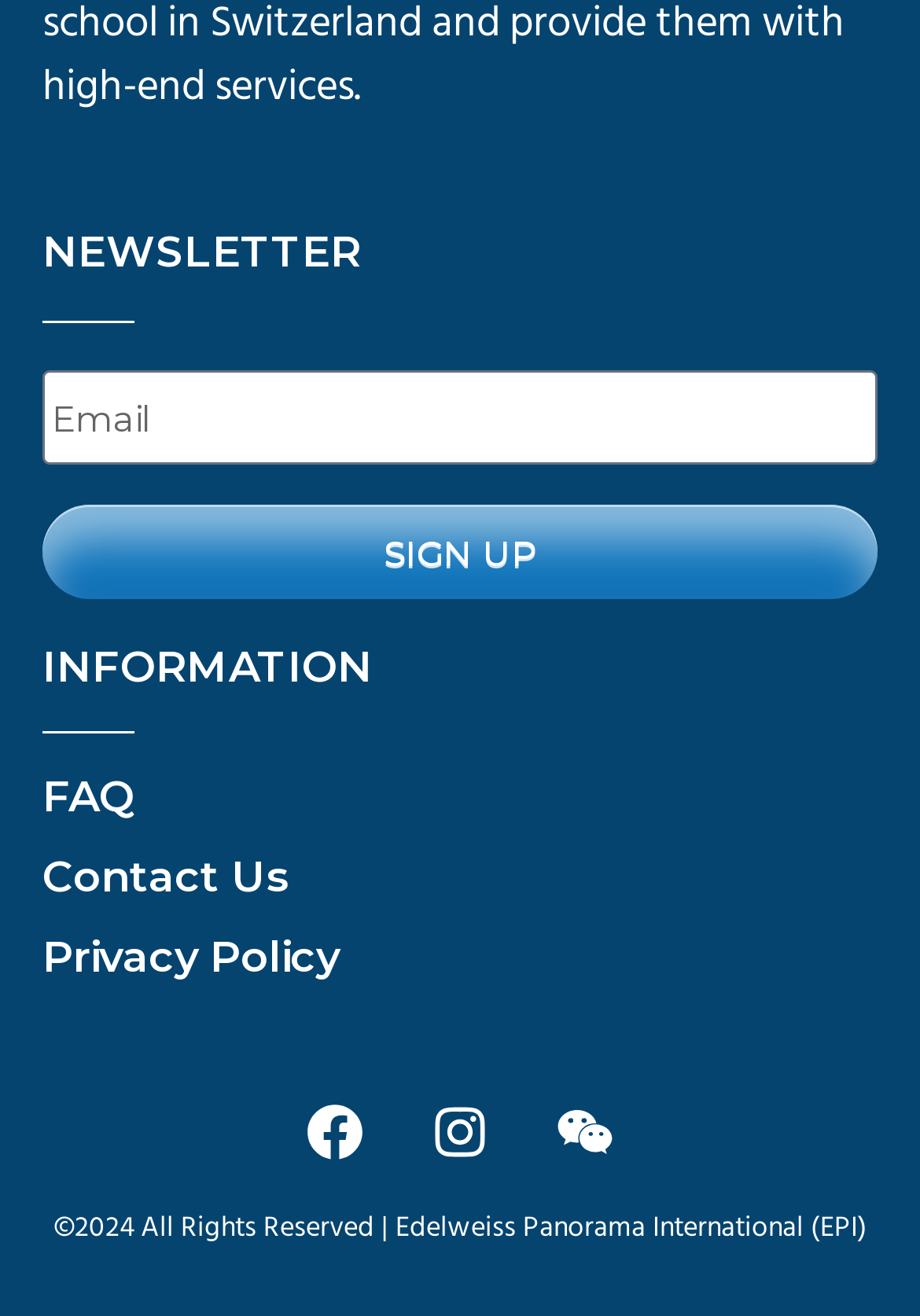Using the description: "Facebook", identify the bounding box of the corresponding UI element in the screenshot.

[0.303, 0.818, 0.426, 0.904]